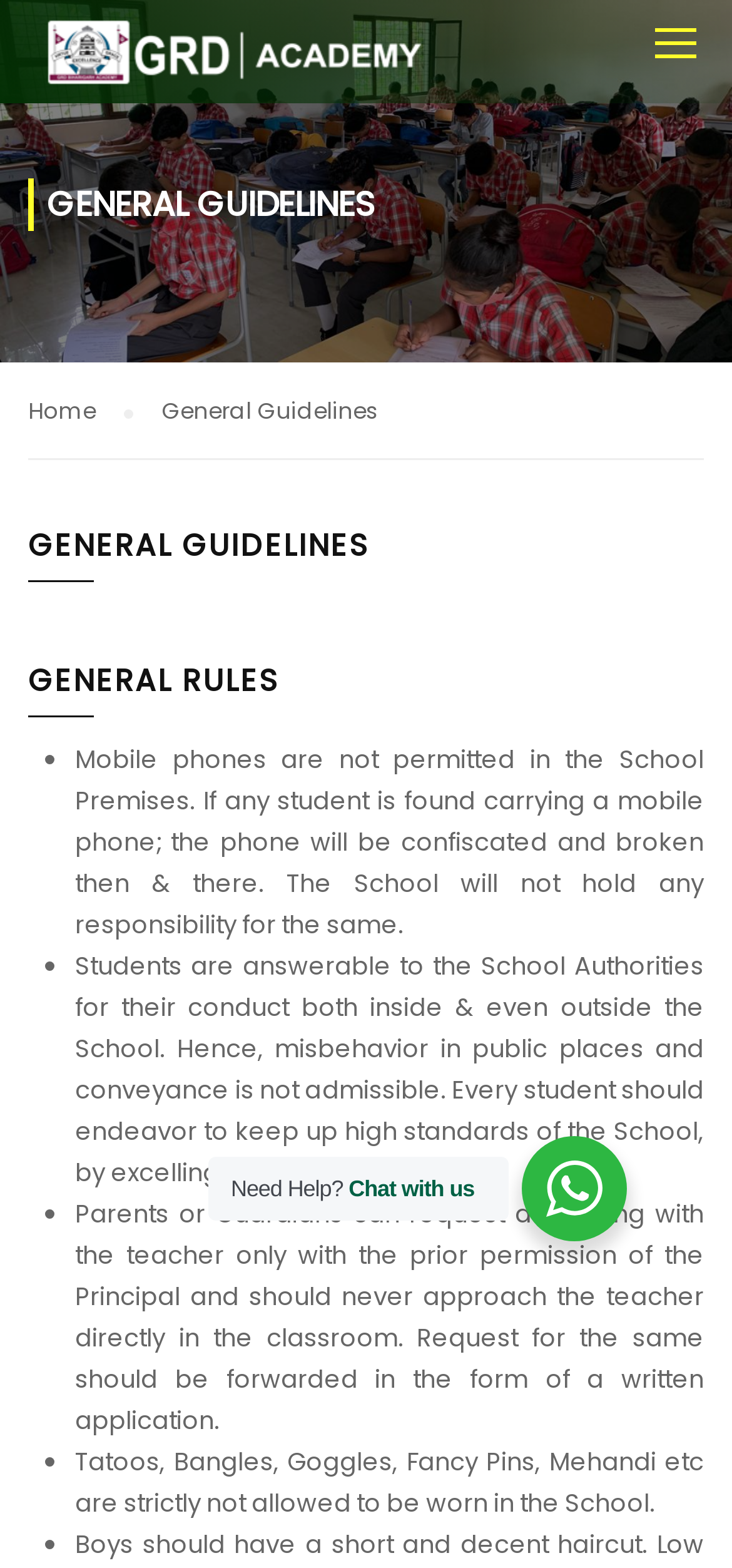What is the first general rule?
Utilize the information in the image to give a detailed answer to the question.

The first general rule can be found in the list of rules under the 'GENERAL GUIDELINES' heading. The first rule is marked with a bullet point and states that 'Mobile phones are not permitted in the School Premises. If any student is found carrying a mobile phone; the phone will be confiscated and broken then & there.'